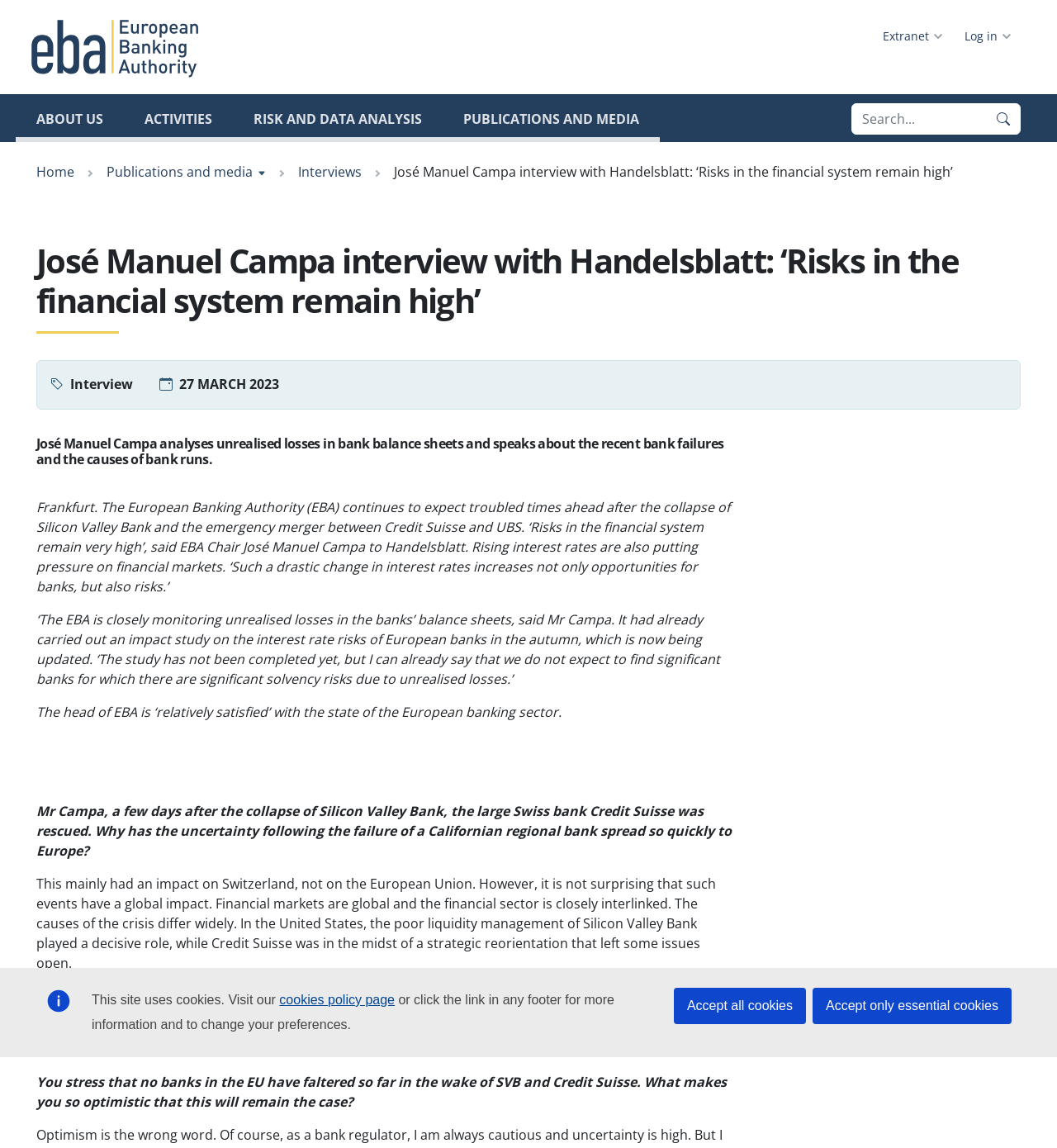Determine the primary headline of the webpage.

José Manuel Campa interview with Handelsblatt: ‘Risks in the financial system remain high’